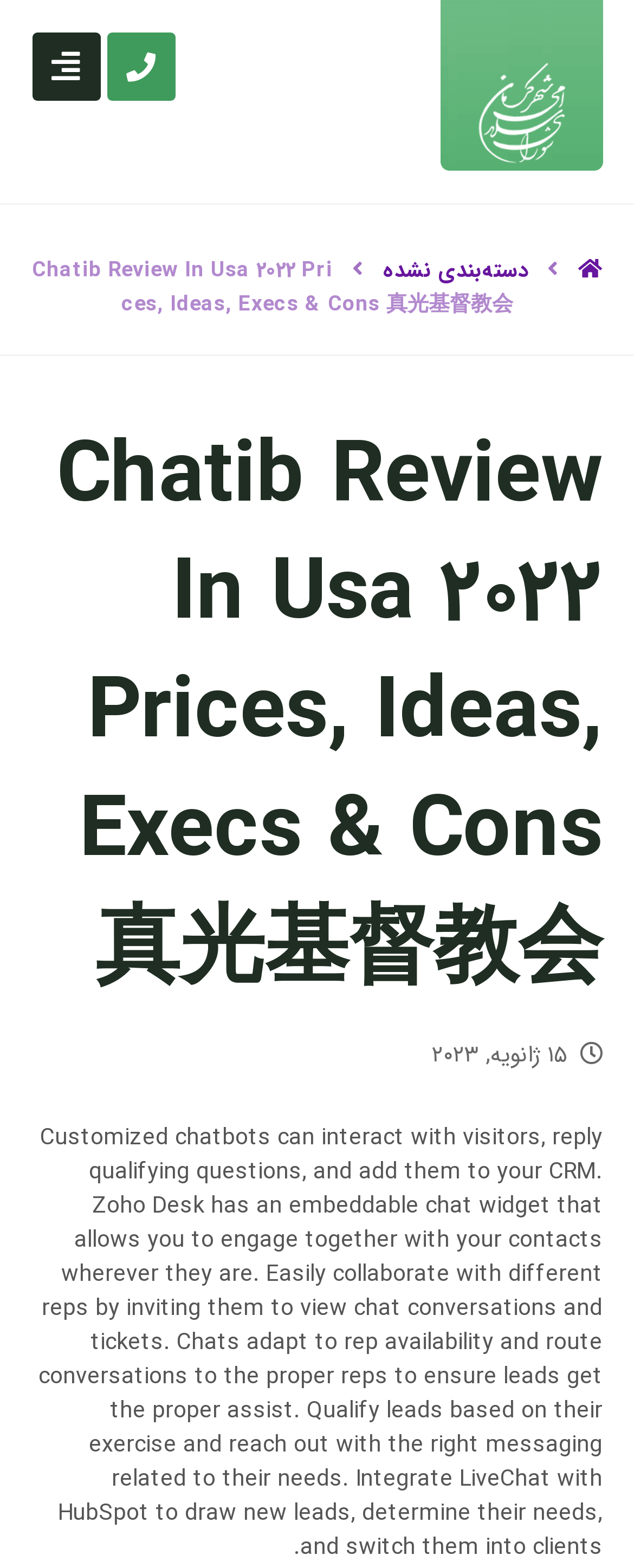Provide a thorough description of the webpage you see.

The webpage appears to be a review of Chatib, a chatbot service, in the USA for 2022. At the top, there is a layout table that spans almost the entire width of the page, containing a link to "Hacked By Demon Yuzen" with an accompanying image. Below this, there is another layout table that takes up a similar amount of space, containing several links, including one to "دسته‌بندی نشده" (which translates to "Uncategorized" in English) and another to the title of the review, "Chatib Review In Usa 2022 Prices, Ideas, Execs & Cons 真光基督教会".

The main heading of the review, "Chatib Review In Usa 2022 Prices, Ideas, Execs & Cons 真光基督教会", is centered near the top of the page. Below this, there is a link to a date, "۱۵ ژانویه, ۲۰۲۳" (which translates to "January 15, 2023" in English), accompanied by a time element.

The majority of the page is taken up by a block of static text that describes the features of Chatib, including its ability to interact with visitors, reply to qualifying questions, and add them to a CRM. The text also mentions the integration of LiveChat with HubSpot to draw new leads and convert them into clients.